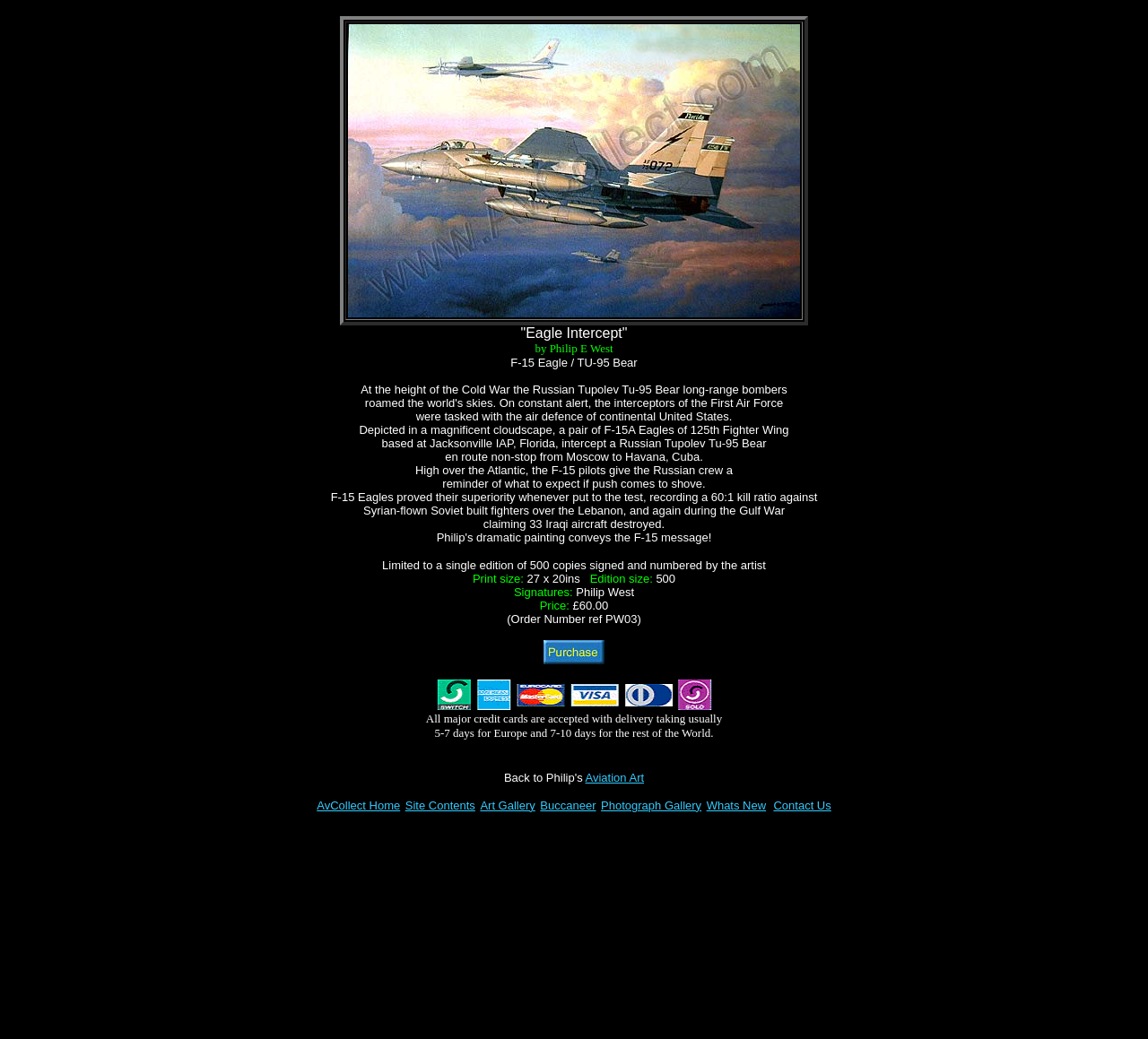Find the bounding box coordinates for the area you need to click to carry out the instruction: "Go to AvCollect Home". The coordinates should be four float numbers between 0 and 1, indicated as [left, top, right, bottom].

[0.276, 0.771, 0.349, 0.781]